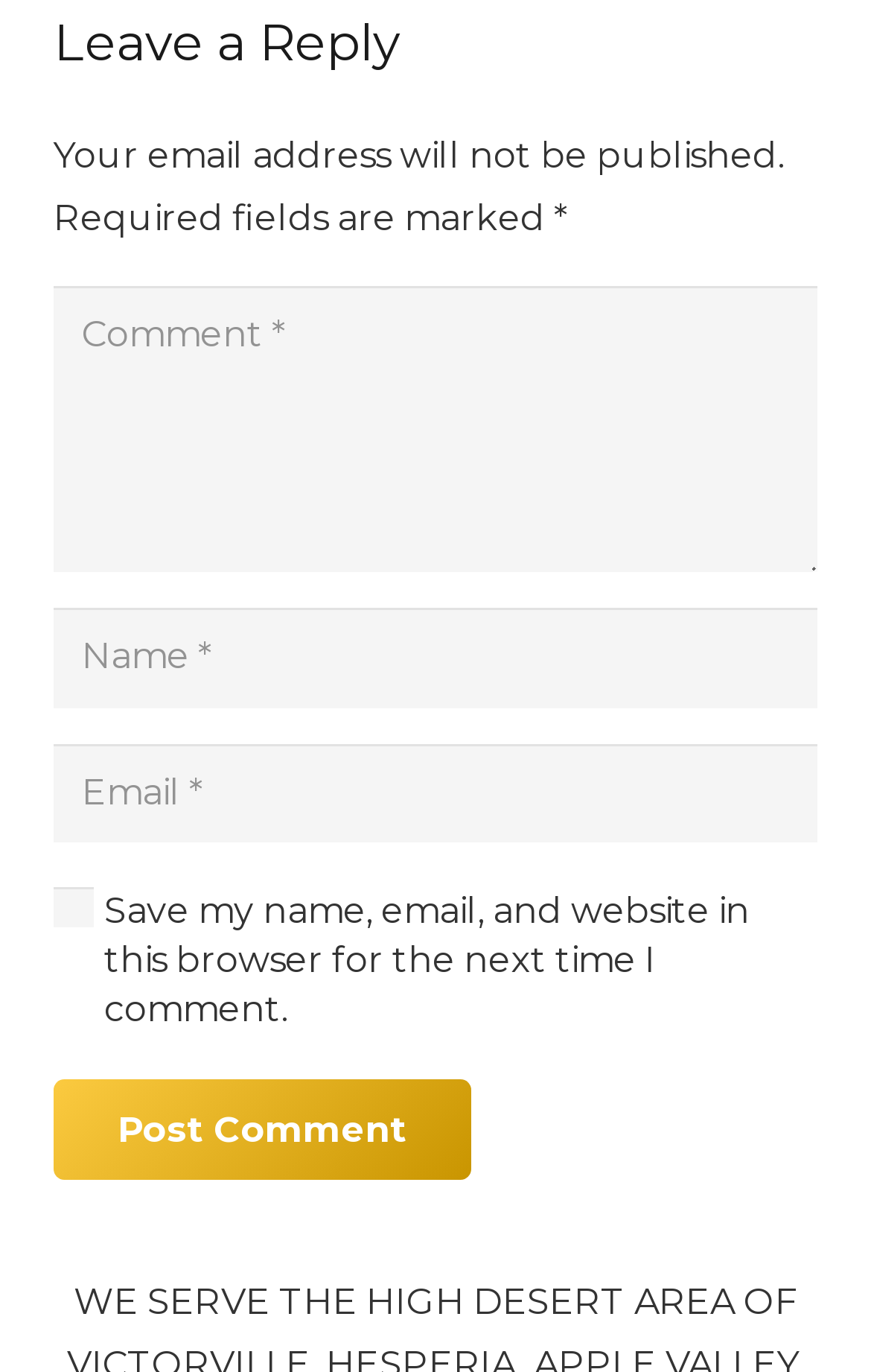What is required to submit a comment?
Answer the question with a single word or phrase, referring to the image.

Name, Email, and Comment